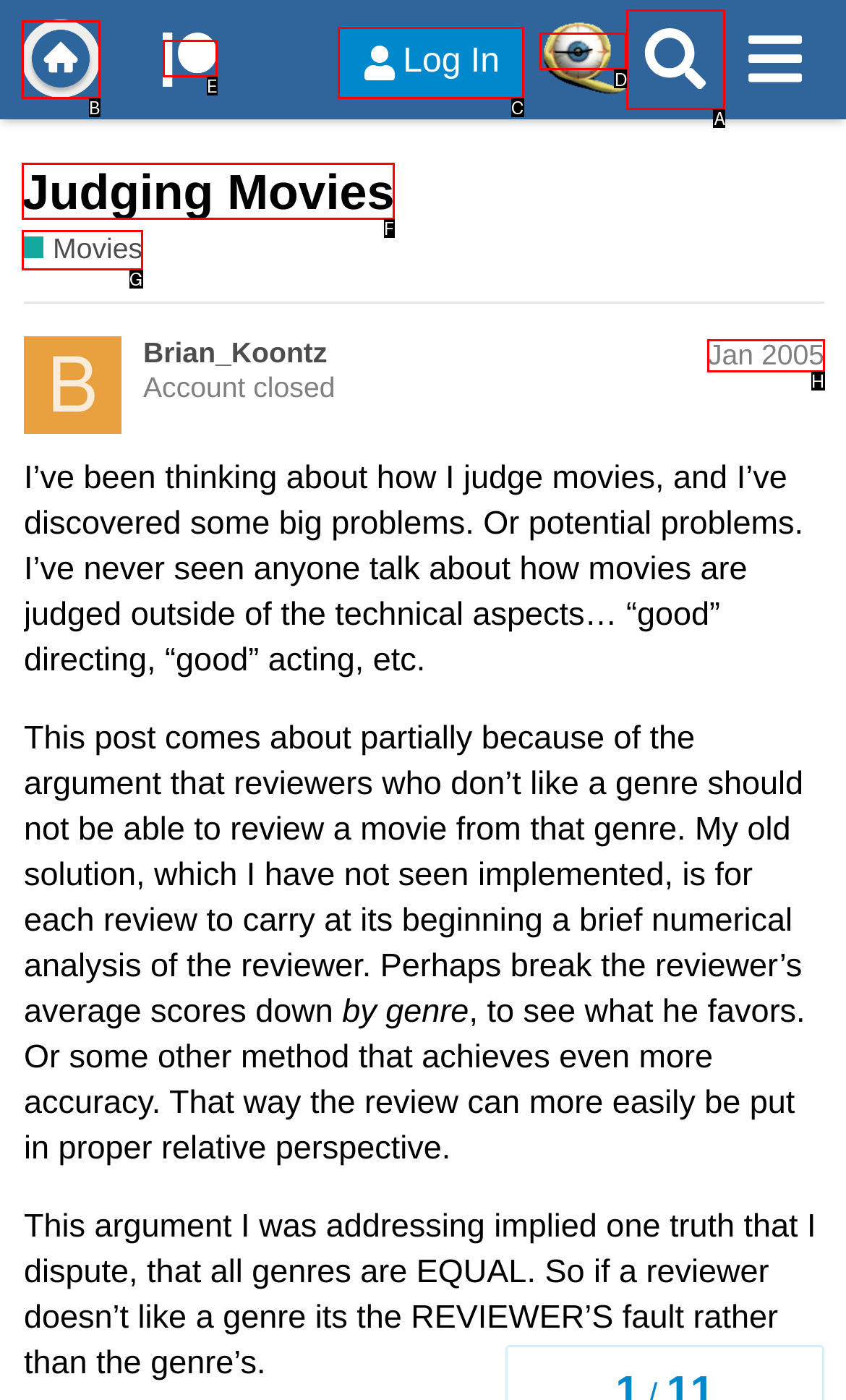Select the HTML element to finish the task: Search for something Reply with the letter of the correct option.

A